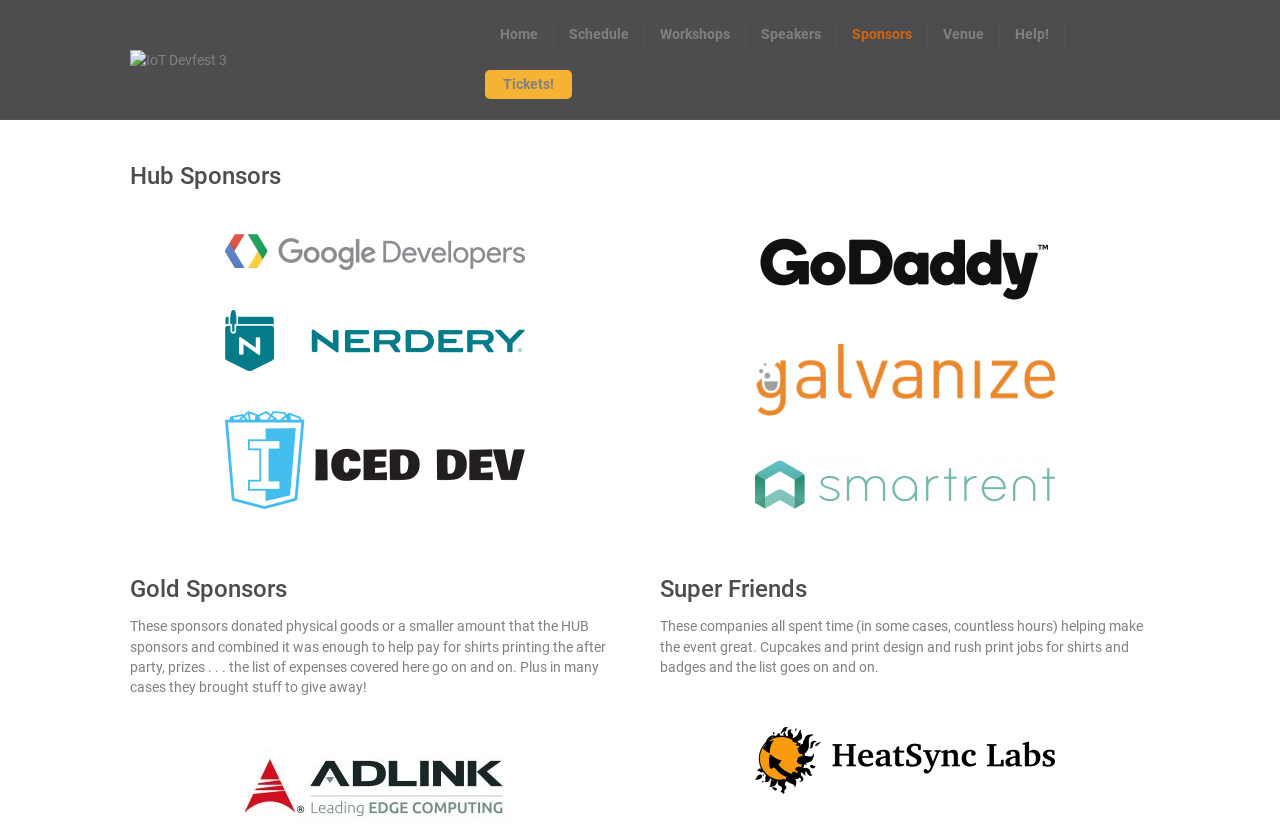From the given element description: "alt="IoT Devfest 3"", find the bounding box for the UI element. Provide the coordinates as four float numbers between 0 and 1, in the order [left, top, right, bottom].

[0.102, 0.061, 0.177, 0.08]